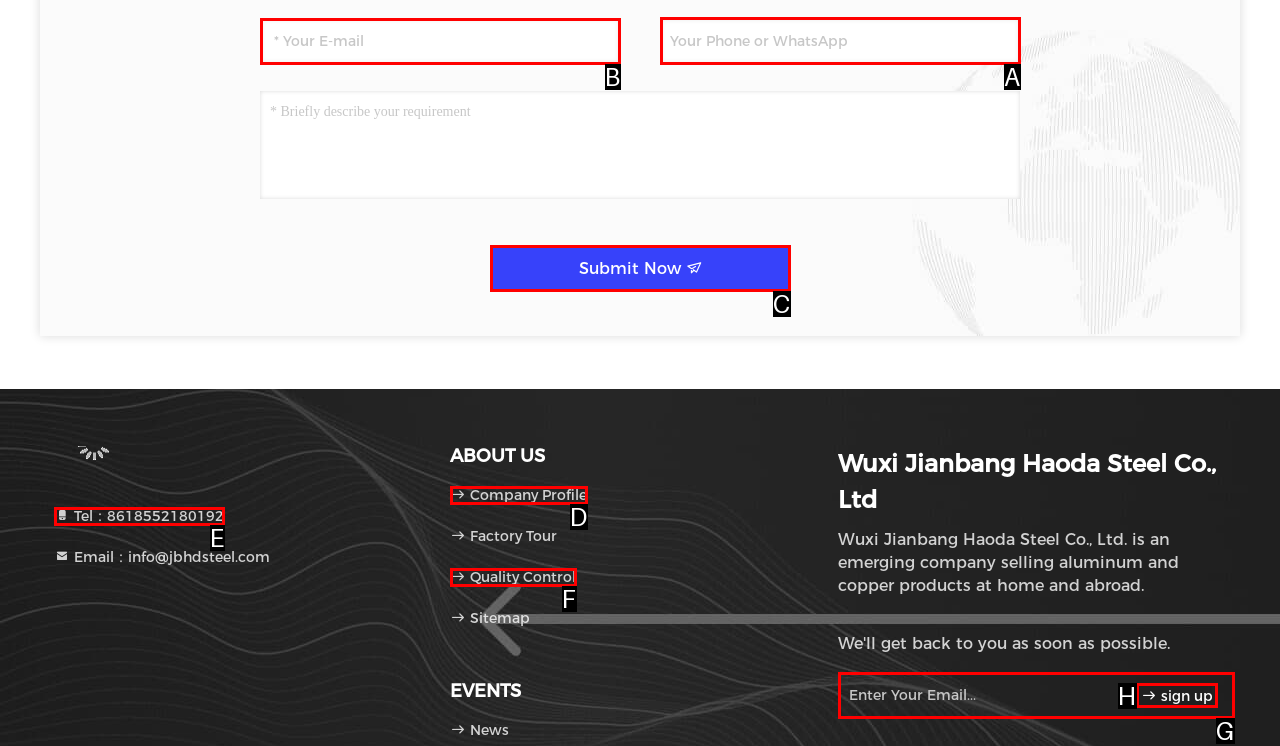Pick the option that should be clicked to perform the following task: Contact via phone or WhatsApp
Answer with the letter of the selected option from the available choices.

A